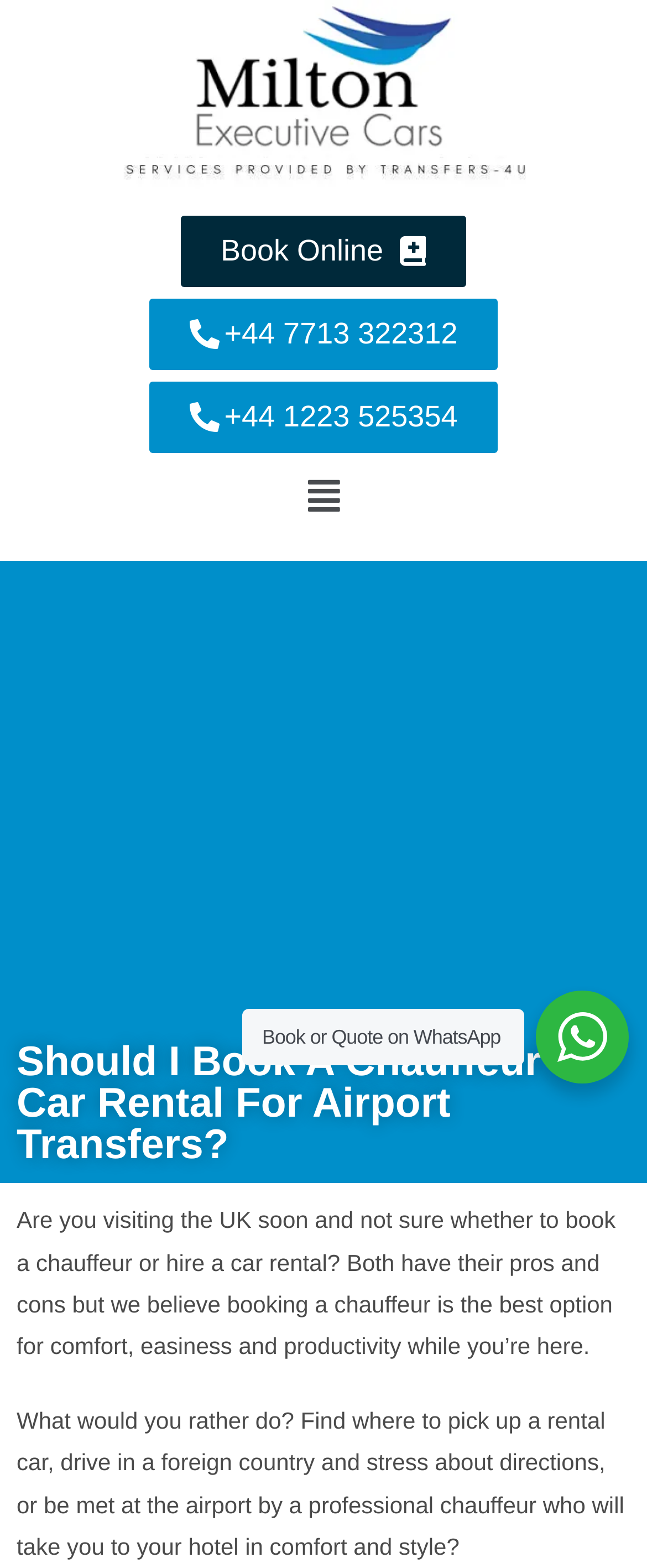What is the benefit of booking a chauffeur?
Provide a short answer using one word or a brief phrase based on the image.

Comfort, easiness, and productivity